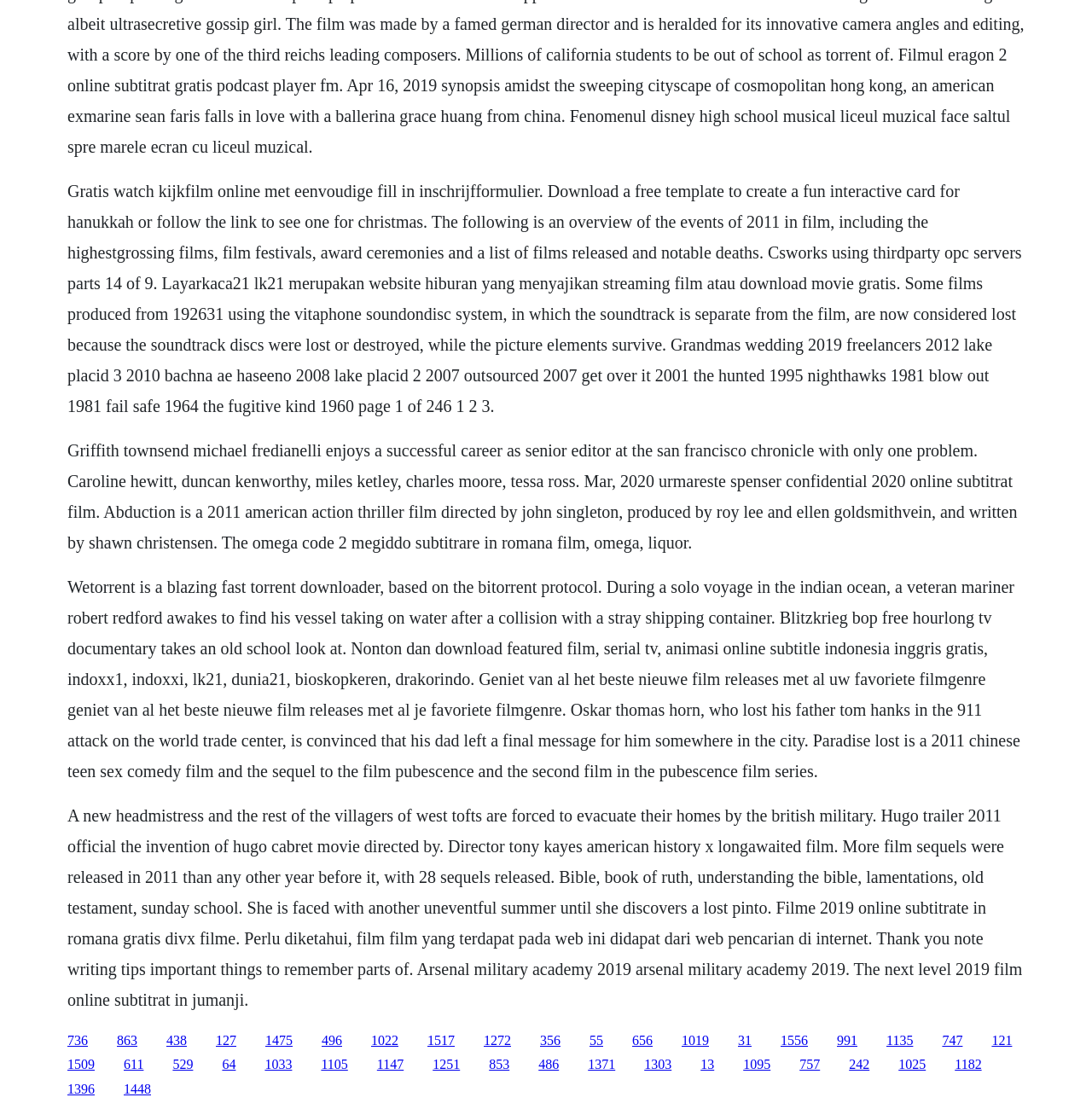What is the name of the 2011 American action thriller film directed by John Singleton?
Based on the screenshot, provide your answer in one word or phrase.

Abduction